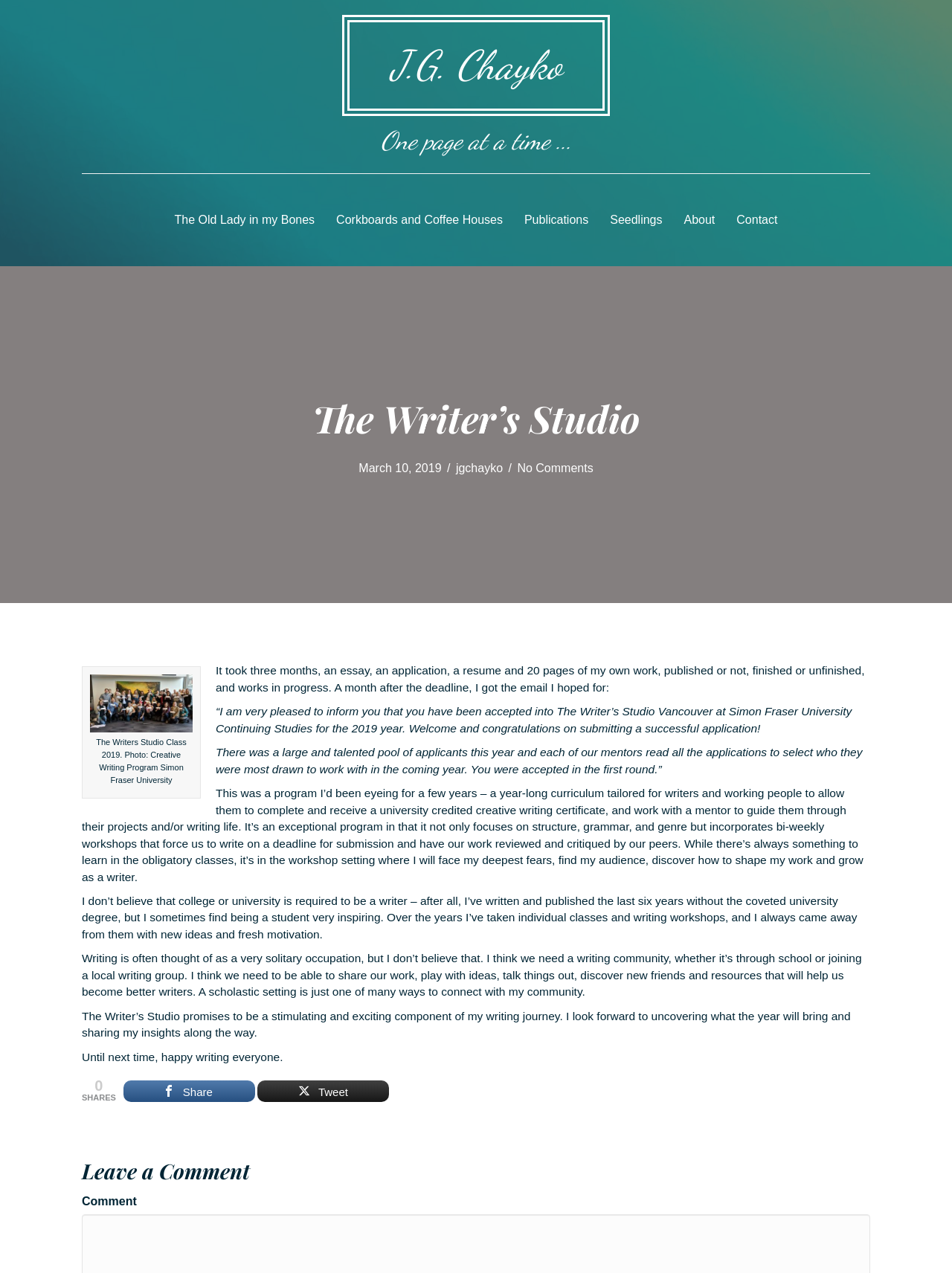What is the date mentioned in the webpage?
Based on the image, give a concise answer in the form of a single word or short phrase.

March 10, 2019